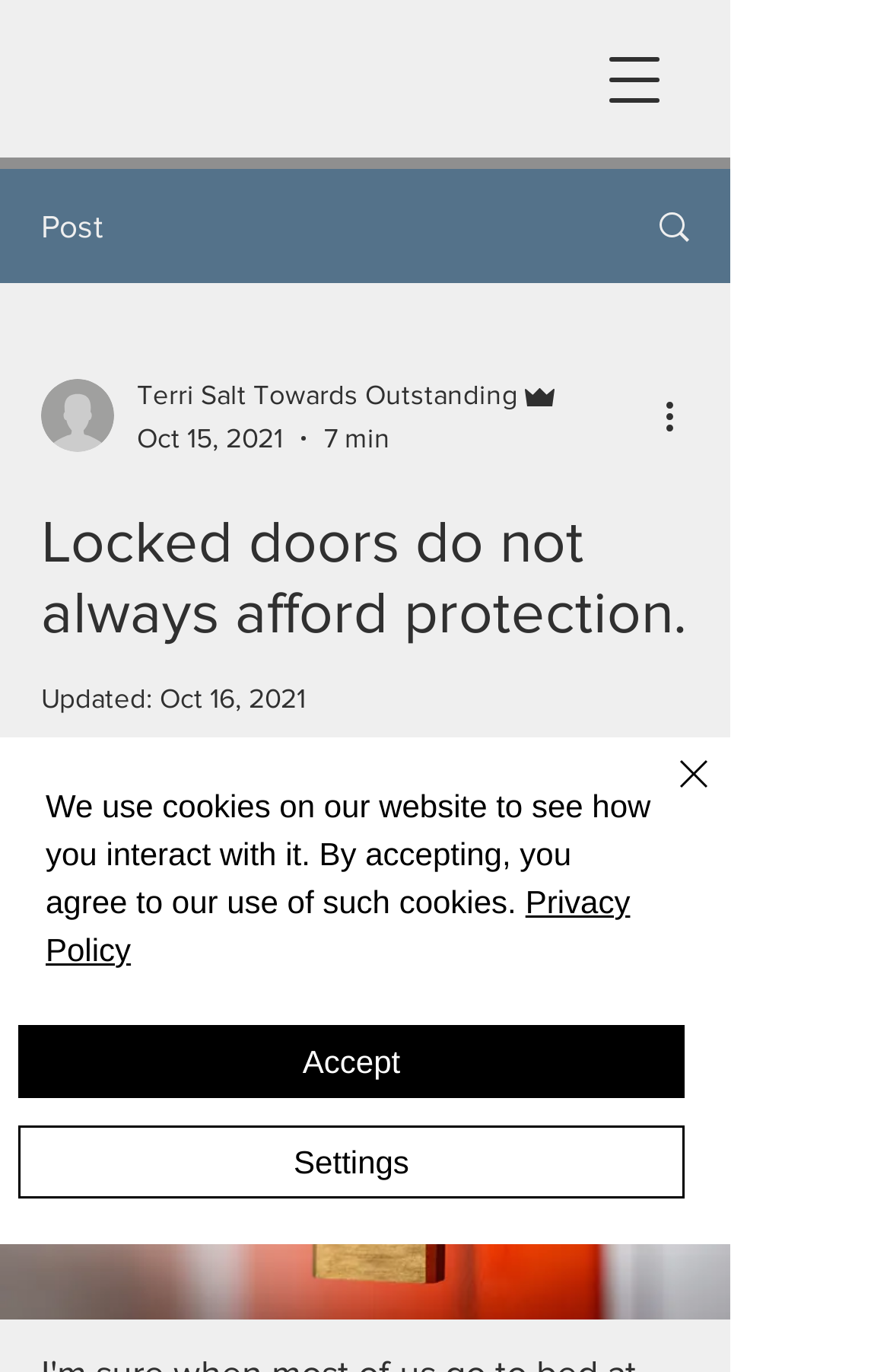Determine the bounding box coordinates of the clickable region to follow the instruction: "Open navigation menu".

[0.649, 0.017, 0.777, 0.1]